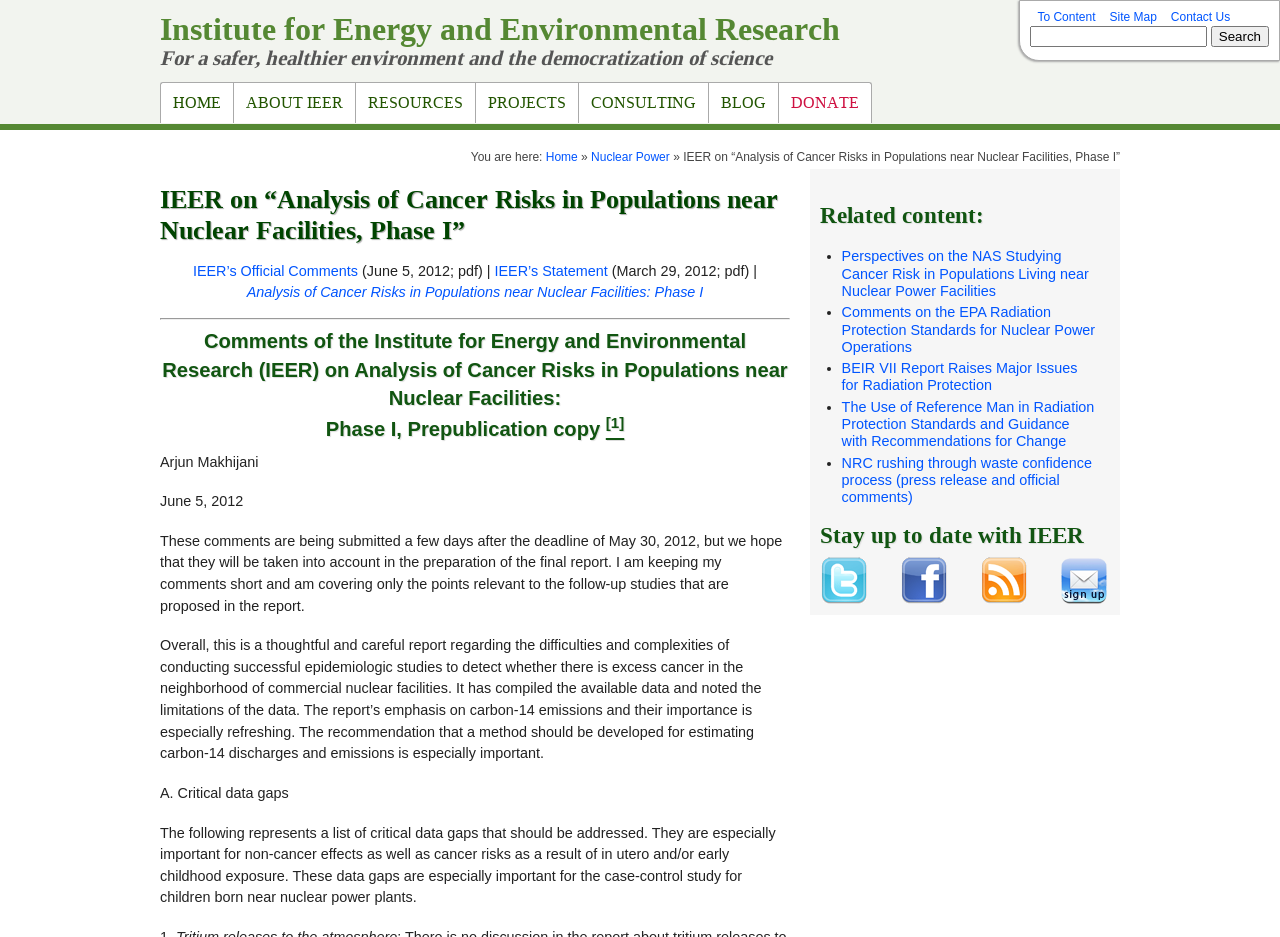Provide the bounding box coordinates for the specified HTML element described in this description: "Heartcentre". The coordinates should be four float numbers ranging from 0 to 1, in the format [left, top, right, bottom].

None